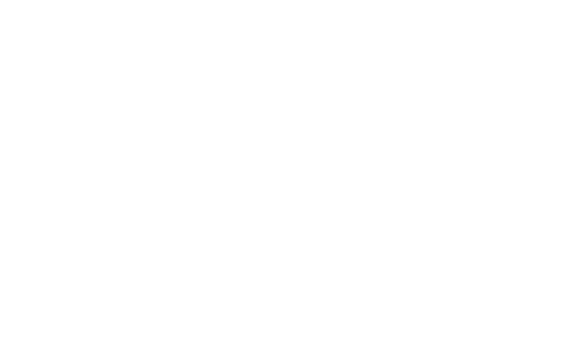Offer a detailed narrative of the image.

This image features a stunning photograph of the sand dunes at Mesquite Flat in Death Valley National Park, captured by renowned fine art photographer Paul Heckel. The dunes are characterized by their sinuous, sweeping forms and contrasting textures, highlighting the unique geology of this iconic desert landscape. In the background, the vast blue sky complements the warm hues of the sand, creating an inviting and serene atmosphere. The image is a part of Heckel's portfolio, reflecting his expertise in capturing the natural beauty of America's landscapes. For those interested, prints of this captivating piece are available for purchase, showcasing the splendor of one of California's most celebrated national parks.